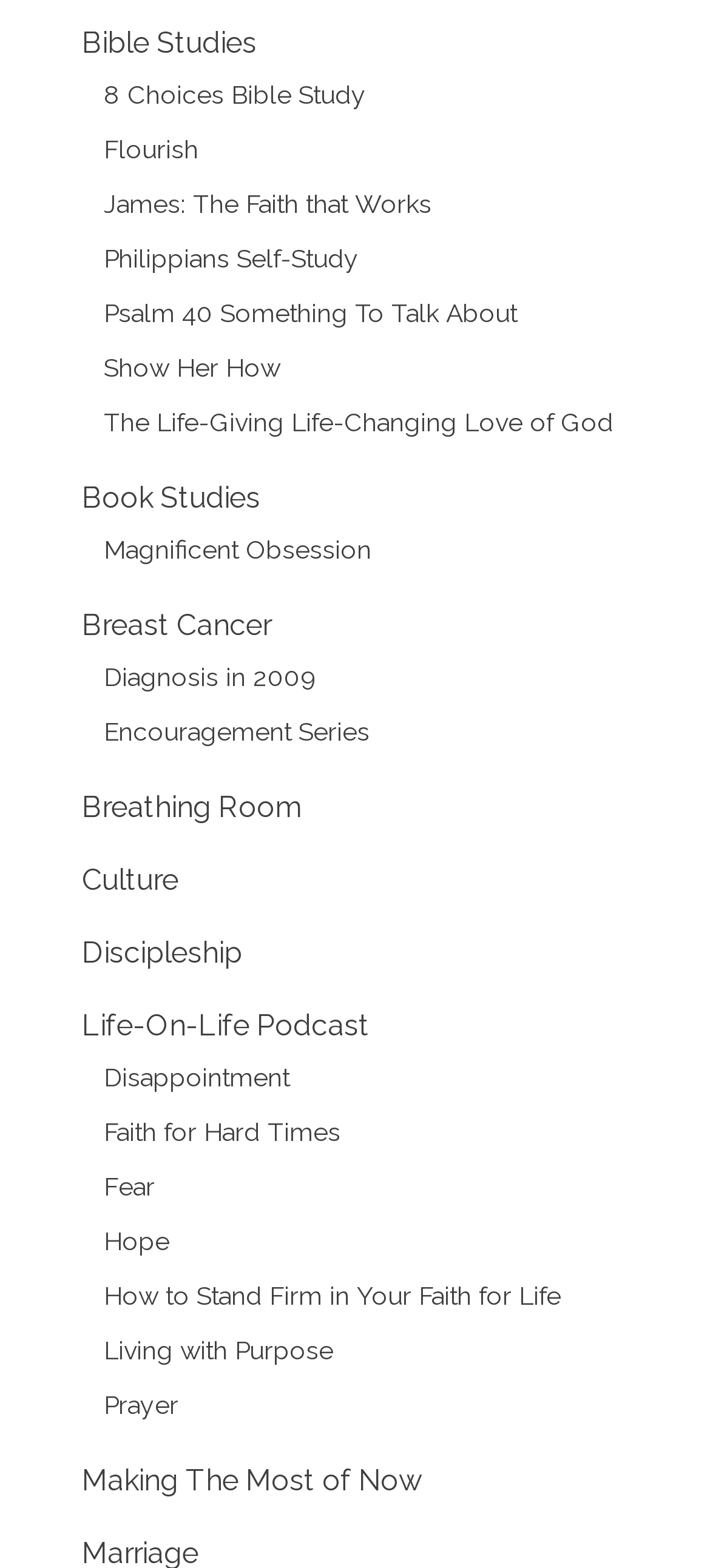Use a single word or phrase to answer the question:
How many links are under 'Bible Studies'?

7